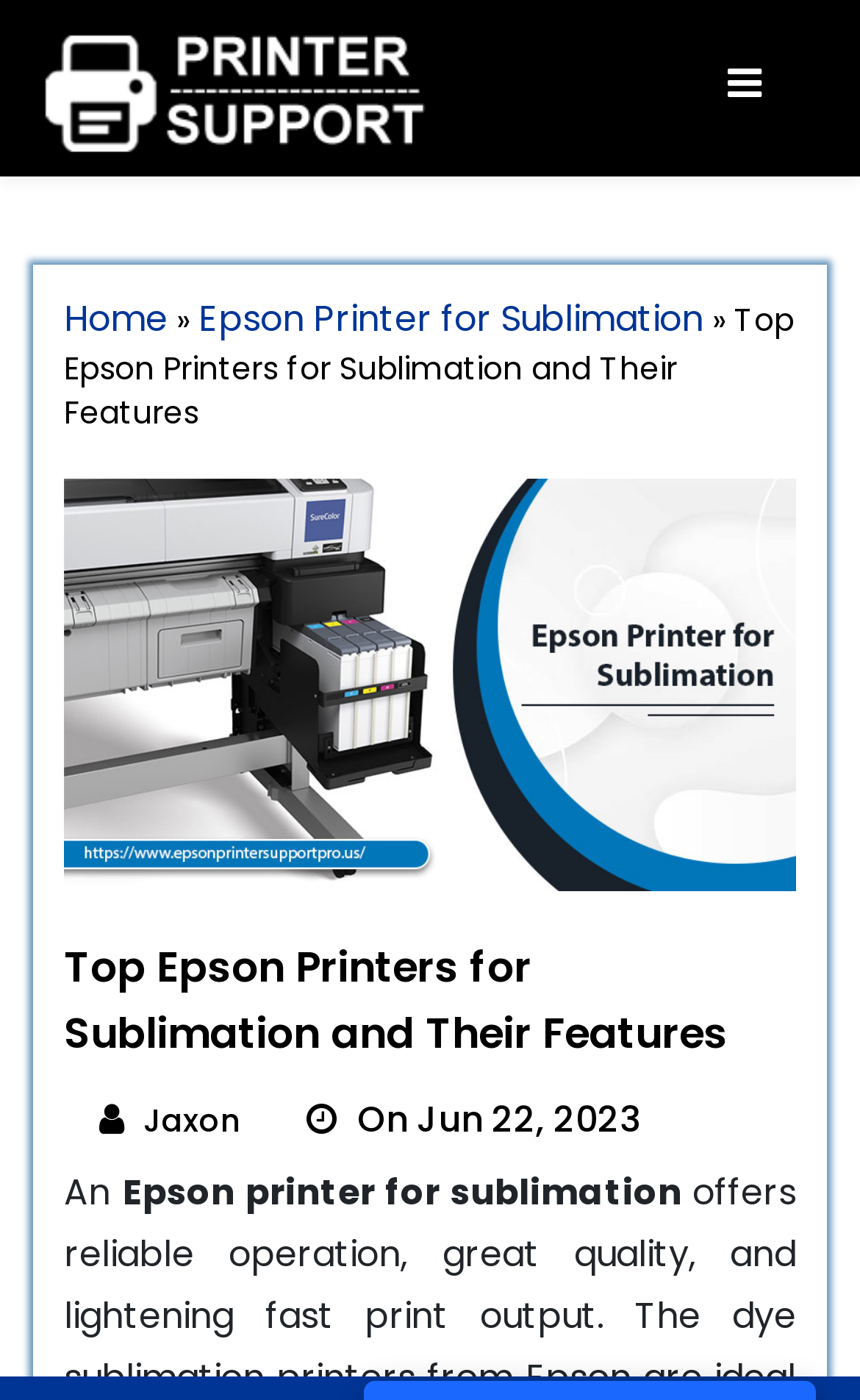Please find and generate the text of the main header of the webpage.

Top Epson Printers for Sublimation and Their Features